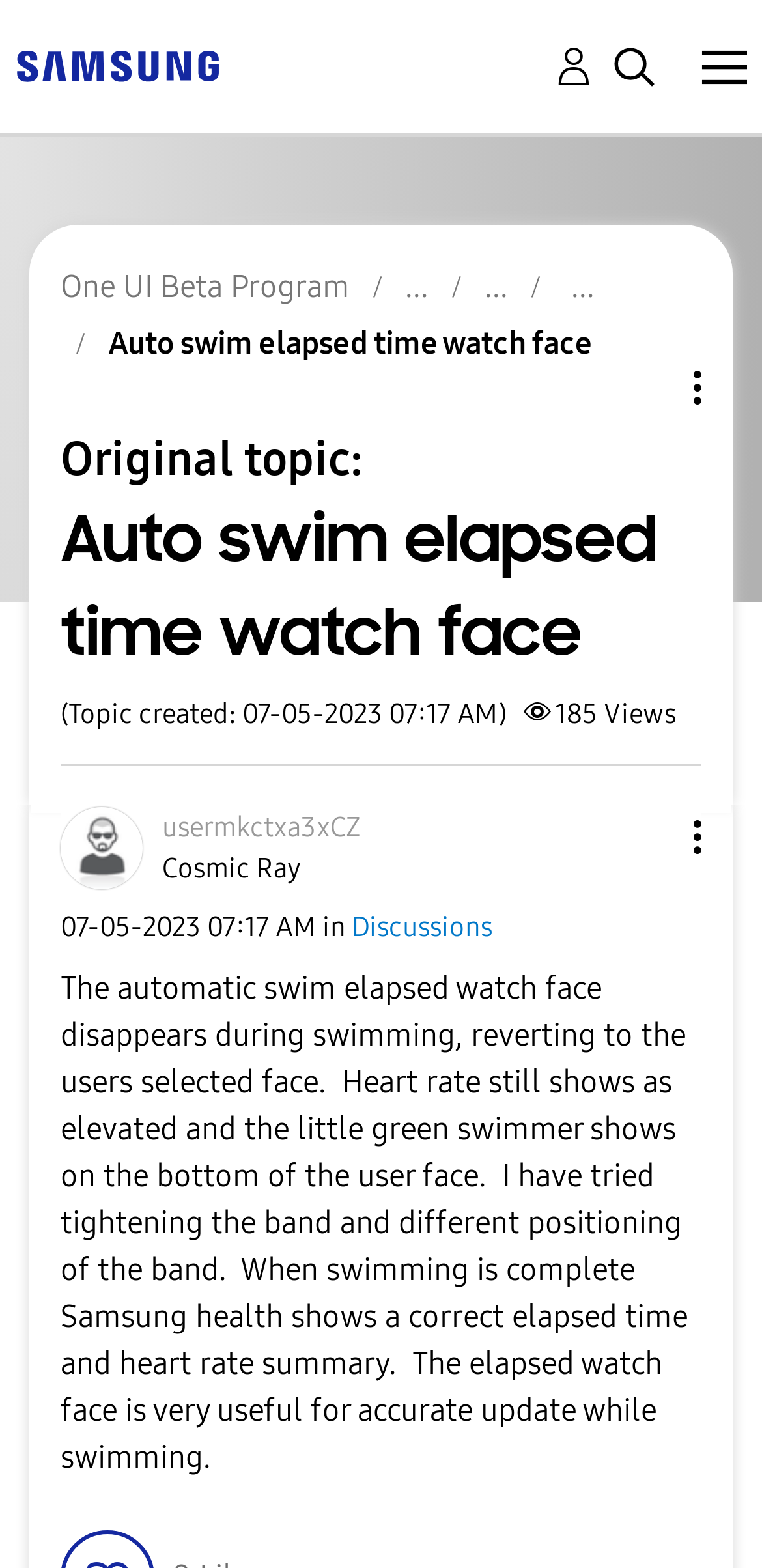Use a single word or phrase to answer the following:
What is the current state of the 'Topic Options' button?

Not expanded